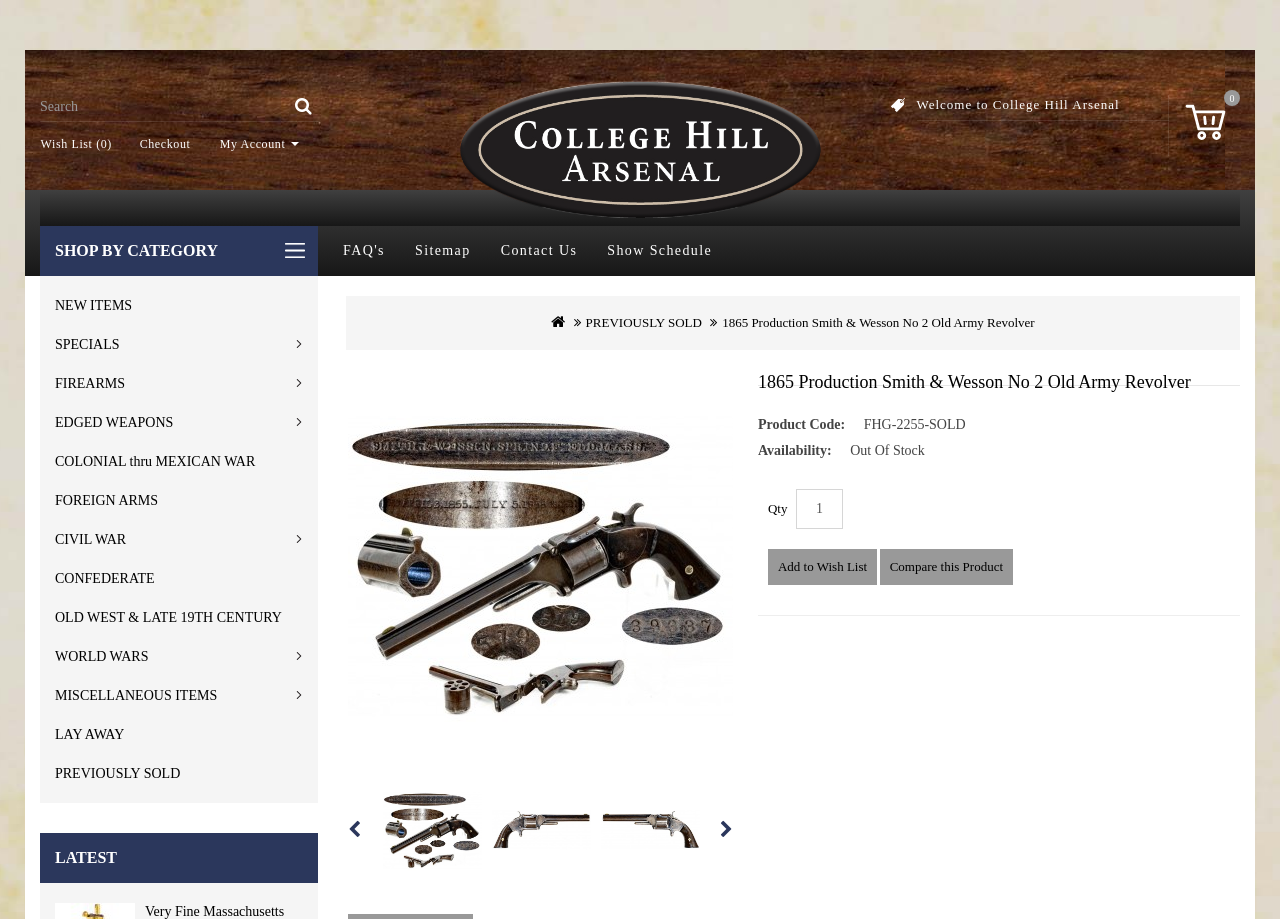Please find the bounding box coordinates of the element that must be clicked to perform the given instruction: "Search for something". The coordinates should be four float numbers from 0 to 1, i.e., [left, top, right, bottom].

None